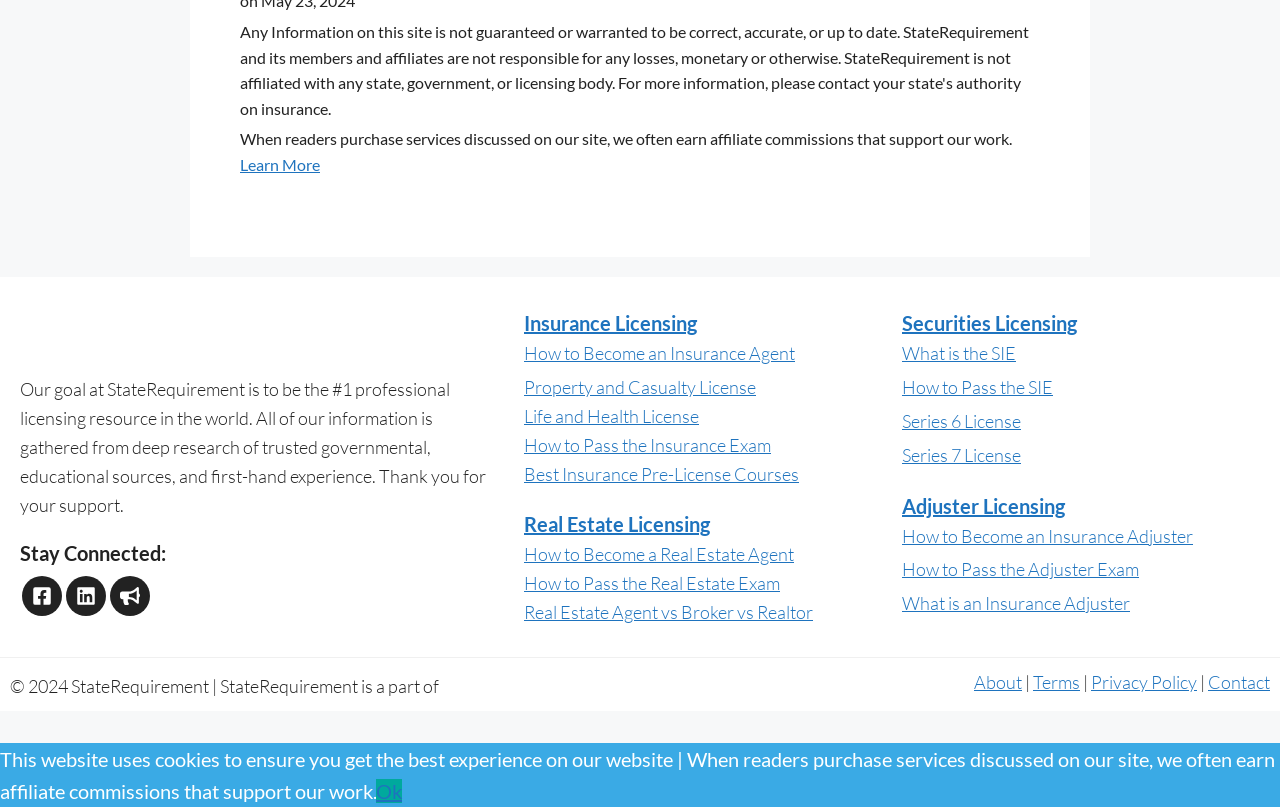Please determine the bounding box coordinates of the clickable area required to carry out the following instruction: "Visit the Insurance Licensing page". The coordinates must be four float numbers between 0 and 1, represented as [left, top, right, bottom].

[0.409, 0.386, 0.545, 0.416]